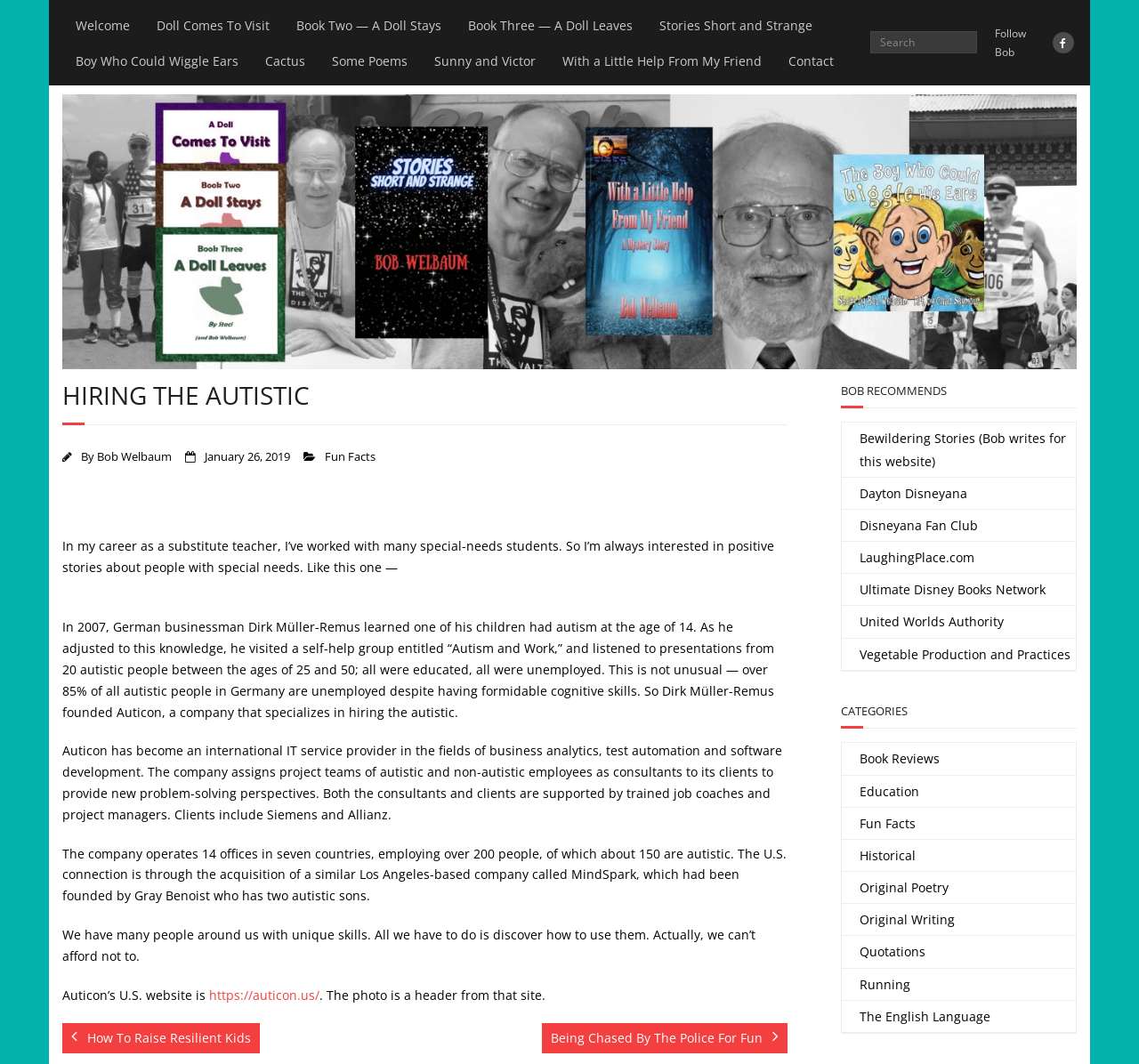Illustrate the webpage with a detailed description.

This webpage is about the author Bob Welbaum, featuring his books and writings. At the top, there is a navigation menu with links to different sections, including "Welcome", "Doll Comes To Visit", and "Contact". Below the navigation menu, there is a search bar and a "Follow Bob" button with a social media icon.

The main content of the webpage is an article titled "HIRING THE AUTISTIC" by Bob Welbaum. The article tells the story of Dirk Müller-Remus, a German businessman who founded a company called Auticon, which specializes in hiring autistic people. The company has become an international IT service provider and has offices in seven countries, employing over 200 people, with about 150 of them being autistic.

The article is divided into several paragraphs, with a header section at the top featuring the title and the author's name. There are also links to related topics, such as "Fun Facts" and a specific date, January 26, 2019.

Below the article, there are several links to other articles and websites, including "How To Raise Resilient Kids" and "Being Chased By The Police For Fun". There is also a section titled "BOB RECOMMENDS" with links to various websites, including "Bewildering Stories" and "Disneyana Fan Club". Finally, there is a "CATEGORIES" section with links to different categories, such as "Book Reviews", "Education", and "Original Poetry".